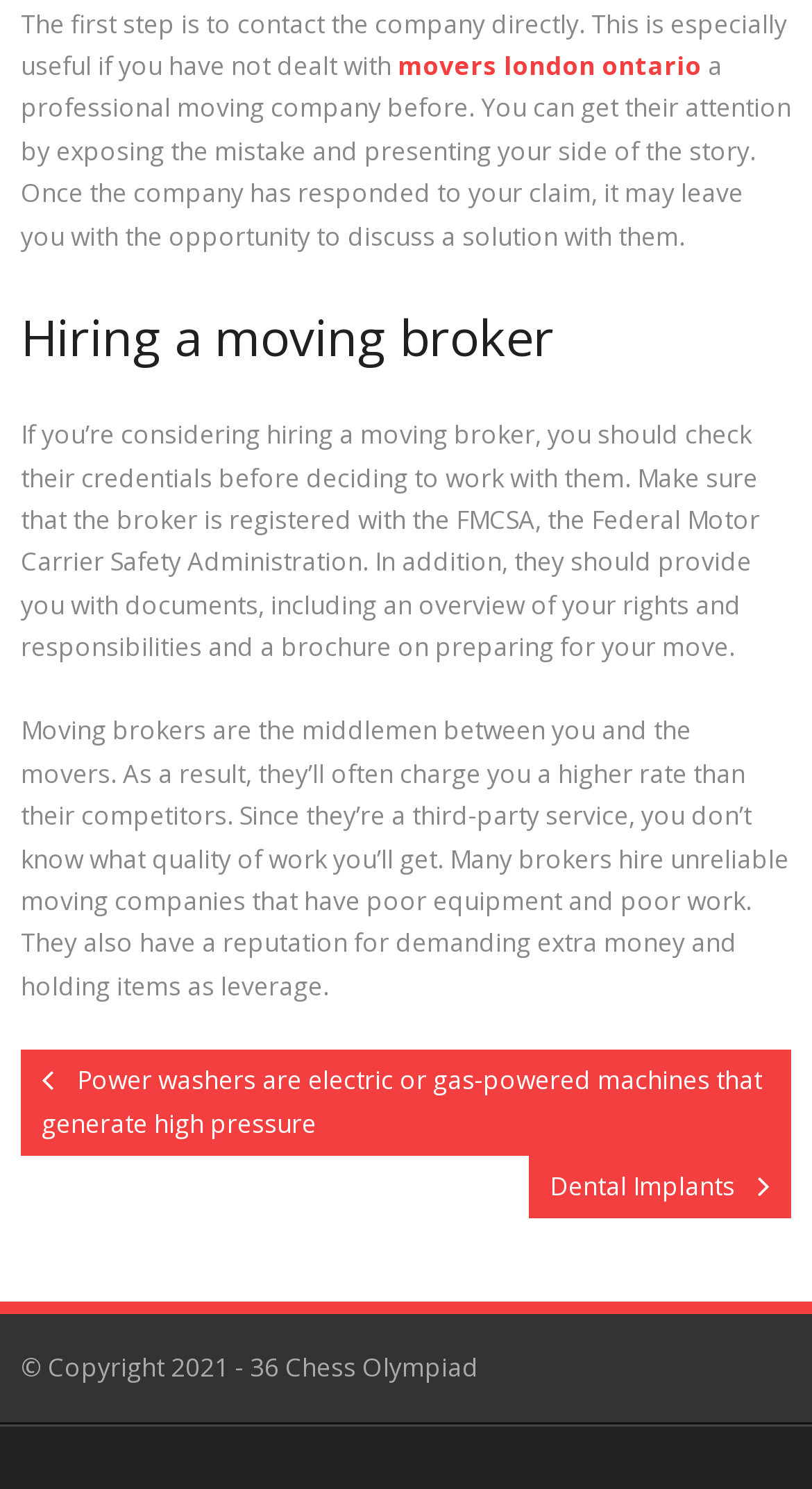What is mentioned as a potential issue with moving brokers?
Make sure to answer the question with a detailed and comprehensive explanation.

The static text element mentions, 'They also have a reputation for demanding extra money and holding items as leverage.' This implies that one of the potential issues with moving brokers is that they may demand extra money from customers.